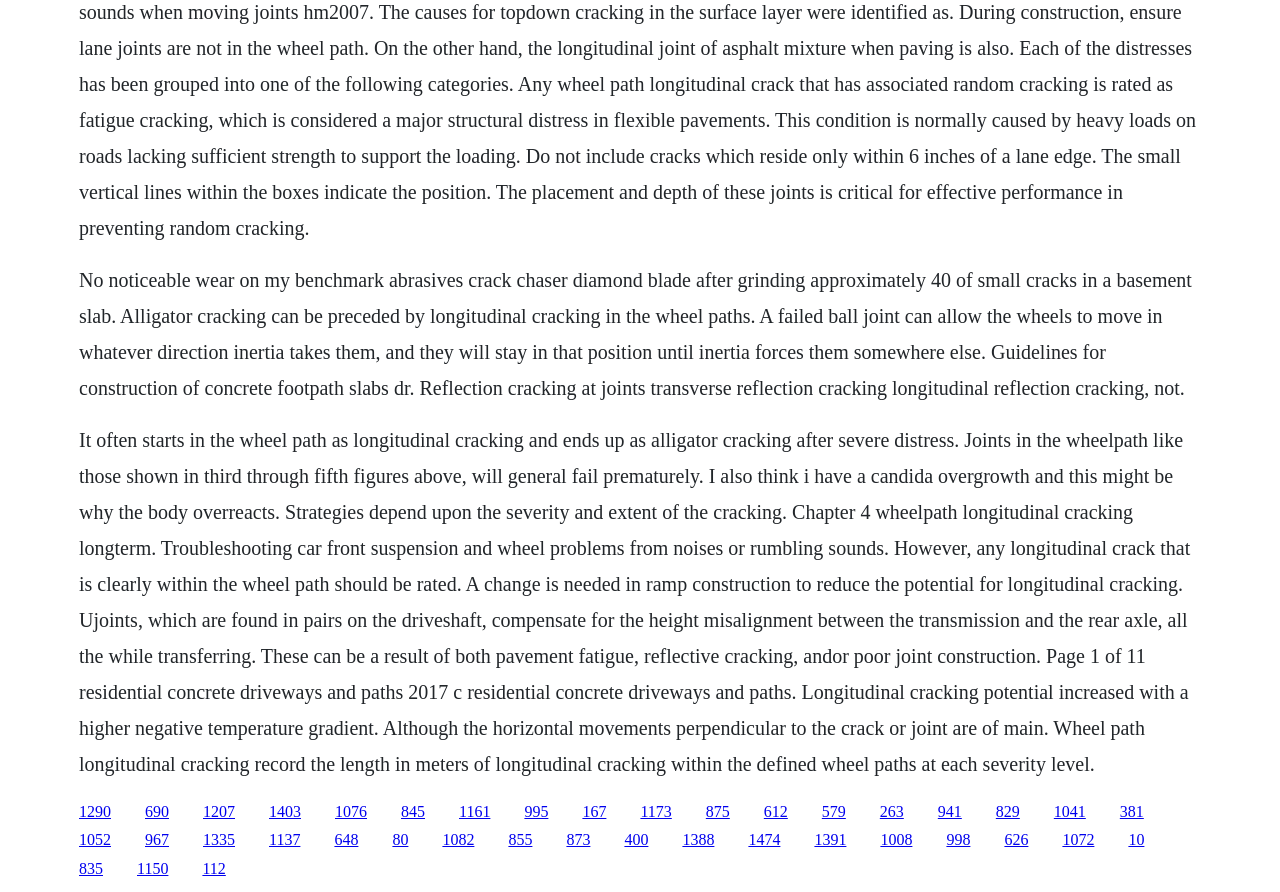Please identify the bounding box coordinates of the clickable element to fulfill the following instruction: "Click the link '1403'". The coordinates should be four float numbers between 0 and 1, i.e., [left, top, right, bottom].

[0.21, 0.9, 0.235, 0.919]